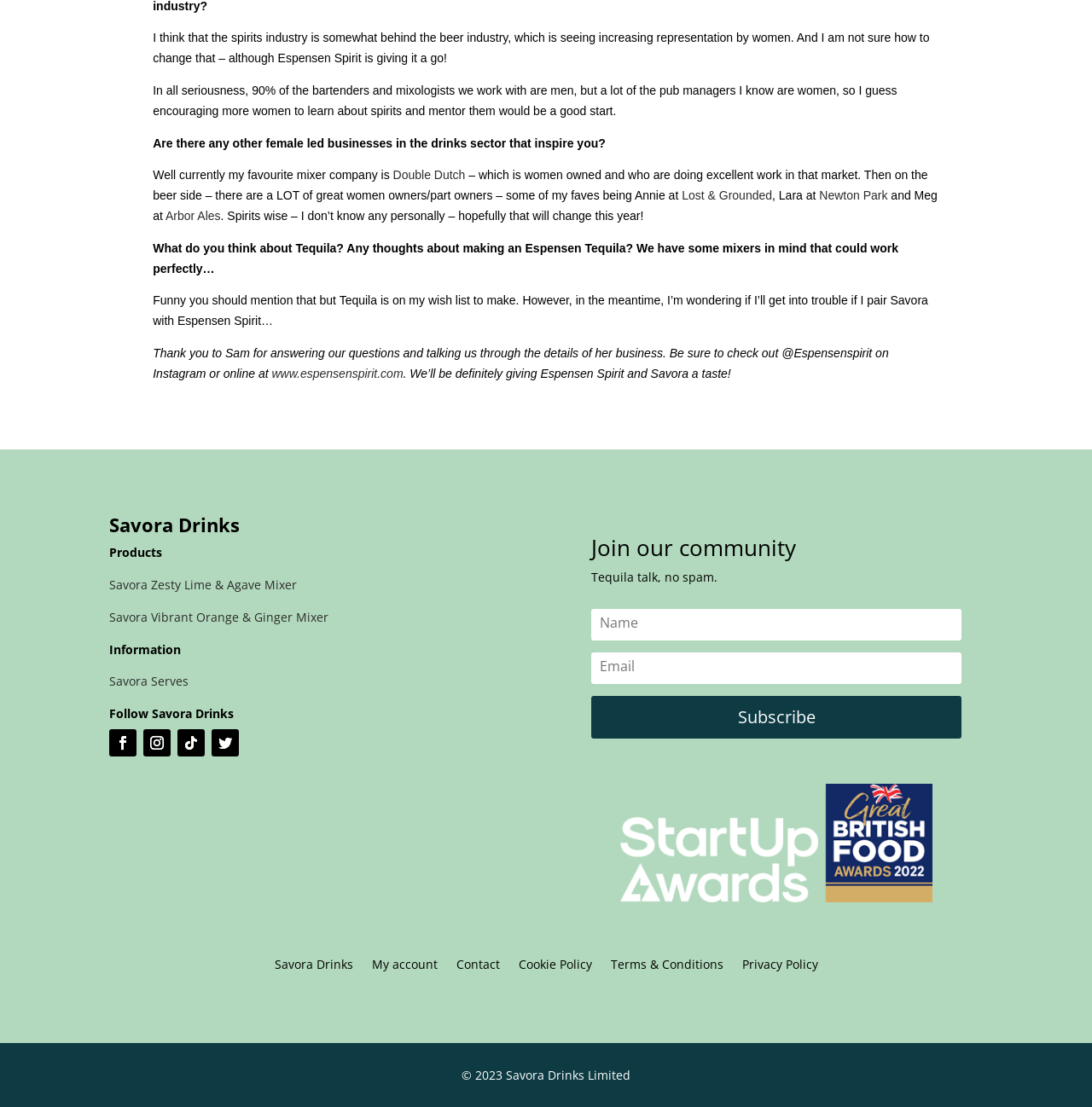Refer to the element description Lost & Grounded and identify the corresponding bounding box in the screenshot. Format the coordinates as (top-left x, top-left y, bottom-right x, bottom-right y) with values in the range of 0 to 1.

[0.624, 0.17, 0.707, 0.183]